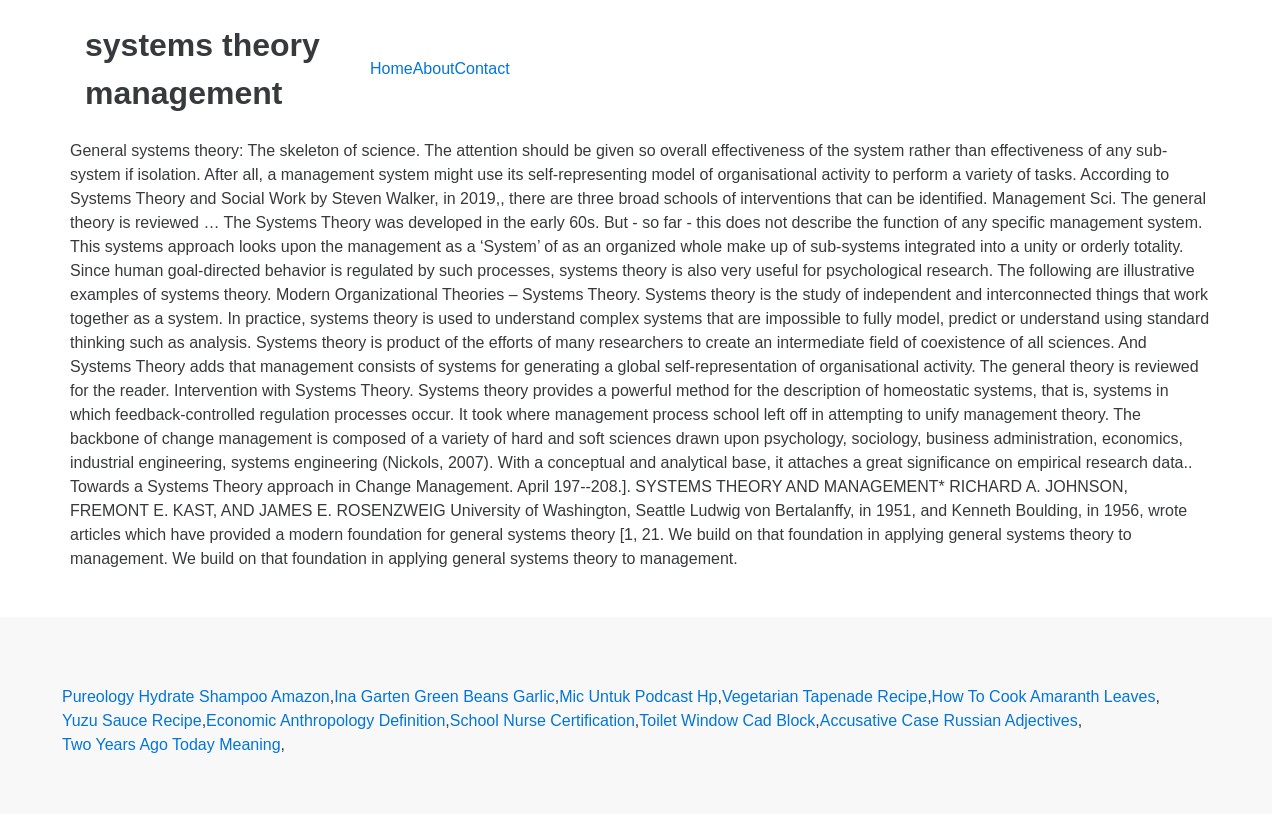Please identify the bounding box coordinates of the element I need to click to follow this instruction: "Click on 'Home'".

[0.289, 0.074, 0.322, 0.095]